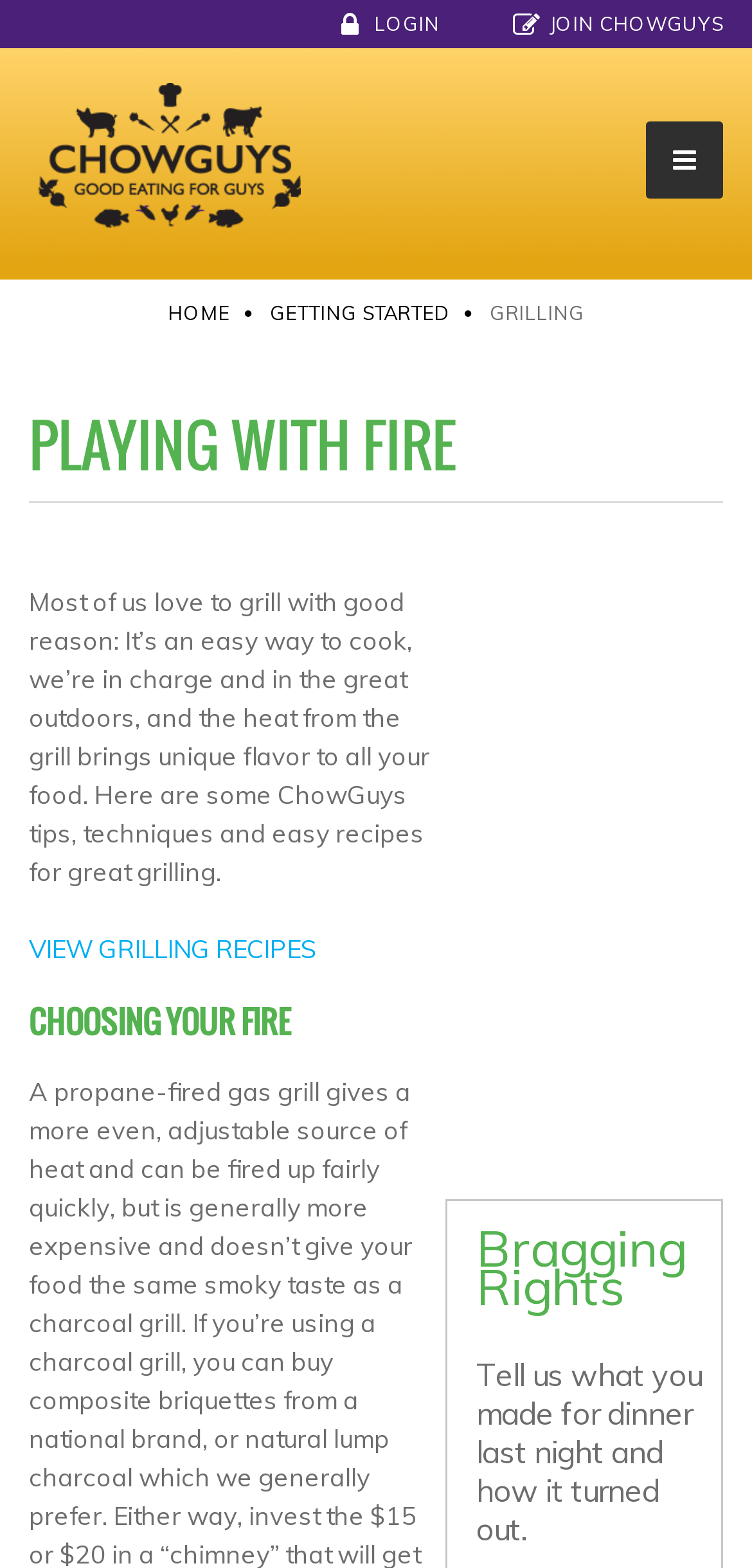Given the content of the image, can you provide a detailed answer to the question?
What is the purpose of the 'Bragging Rights' section?

I found a StaticText element with the text 'Tell us what you made for dinner last night and how it turned out.' below the 'Bragging Rights' heading. This suggests that the purpose of the 'Bragging Rights' section is to share one's dinner experience.